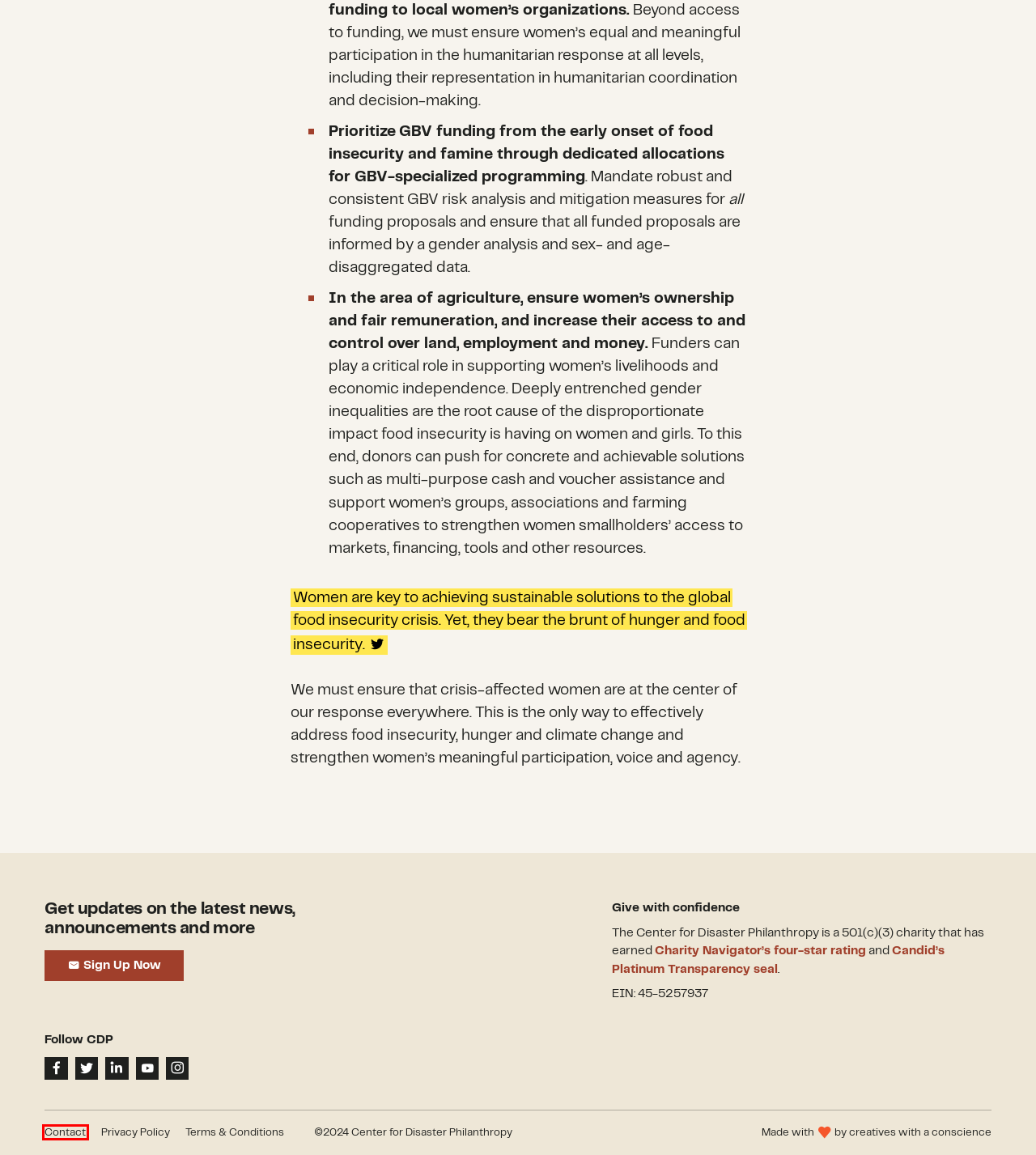You have a screenshot of a webpage with a red rectangle bounding box around an element. Identify the best matching webpage description for the new page that appears after clicking the element in the bounding box. The descriptions are:
A. Contact - Center for Disaster Philanthropy
B. Blog - Center for Disaster Philanthropy
C. Teal Media | Creative with a Conscience
D. Terms & Conditions - Center for Disaster Philanthropy
E. Disasters - Center for Disaster Philanthropy
F. Agriculture, Food and Jobs in West Africa | West African Papers | OECD iLibrary
G. Press - Center for Disaster Philanthropy
H. Privacy Policy - Center for Disaster Philanthropy

A